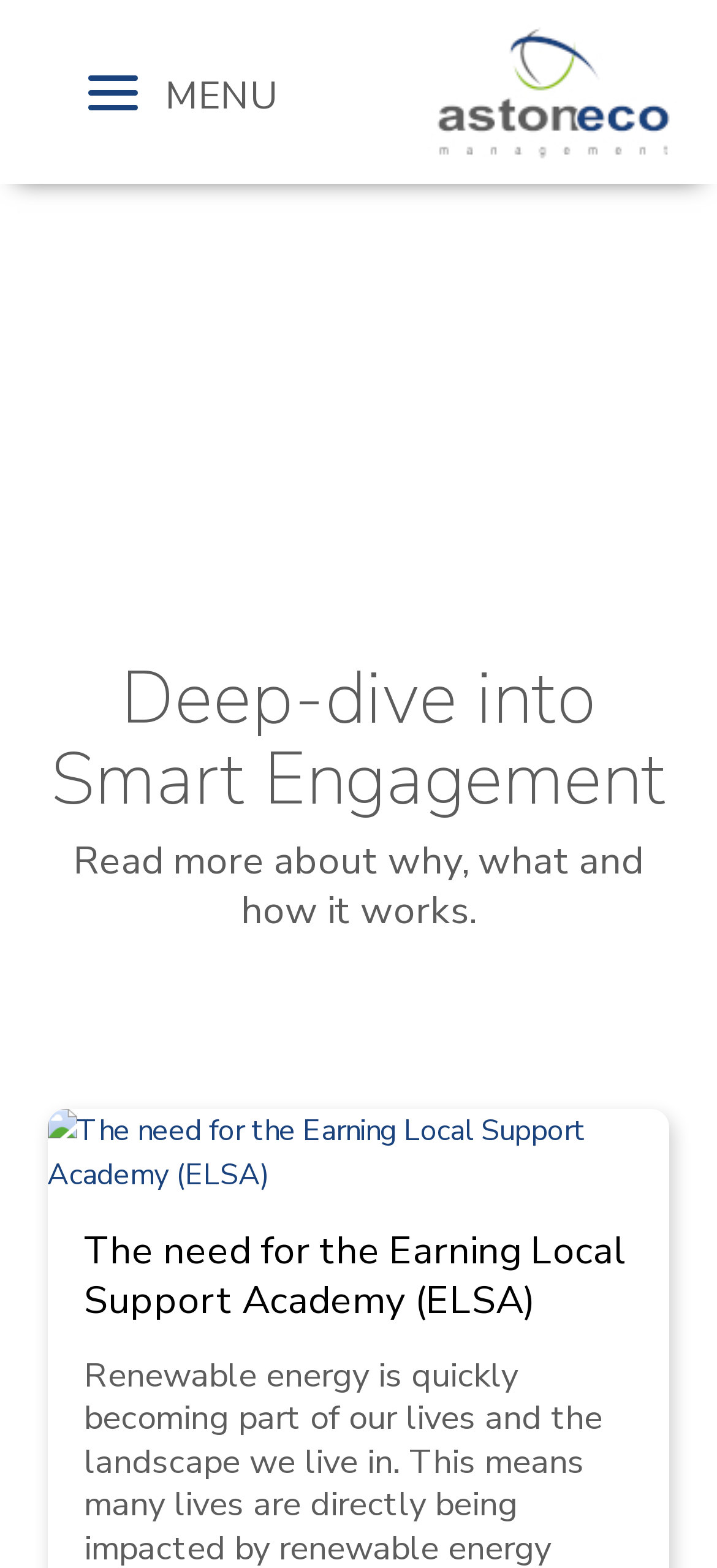Identify the title of the webpage and provide its text content.

Deep-dive into Smart Engagement